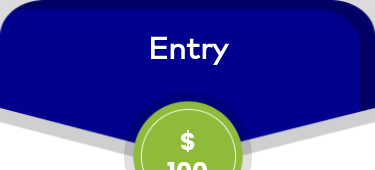Respond with a single word or phrase to the following question: How many pages are included in the basic audit package?

Three